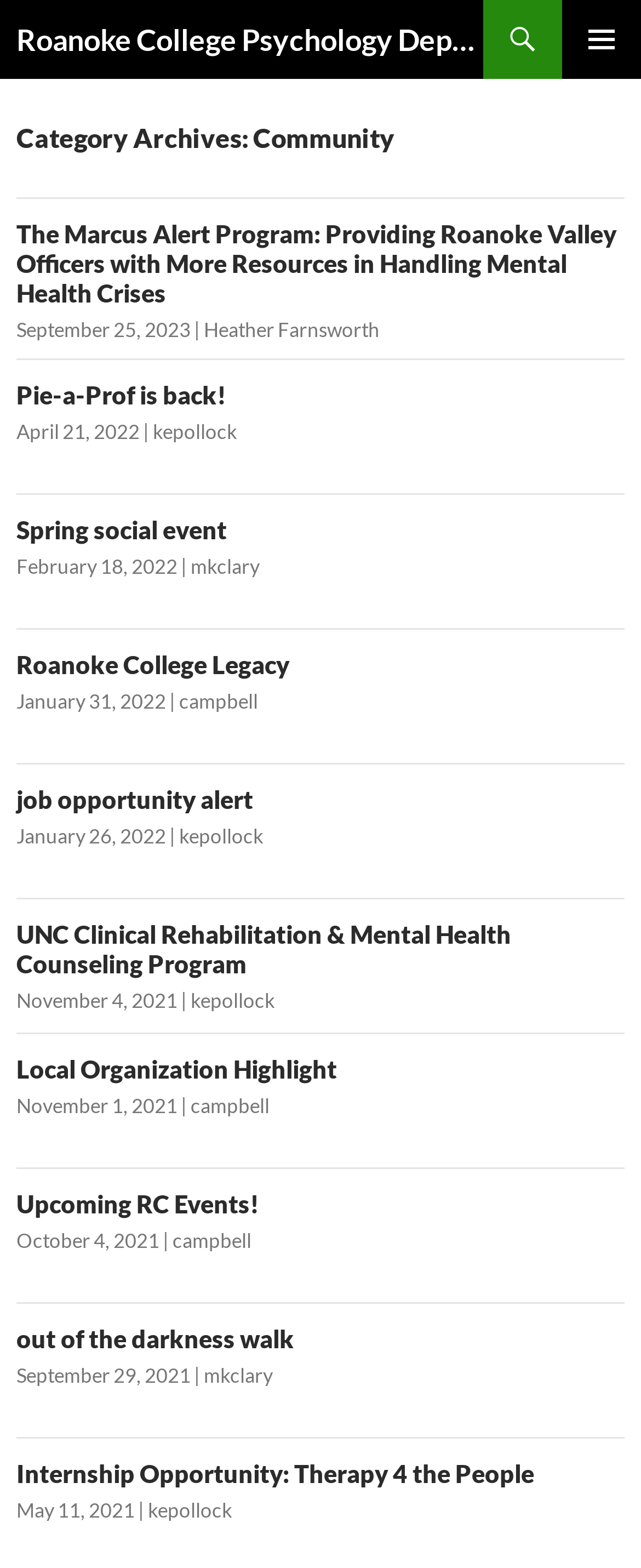What is the date of the last article?
Refer to the image and provide a detailed answer to the question.

The last article on the webpage has a time element 'May 11, 2021', which suggests that the date of the last article is May 11, 2021.